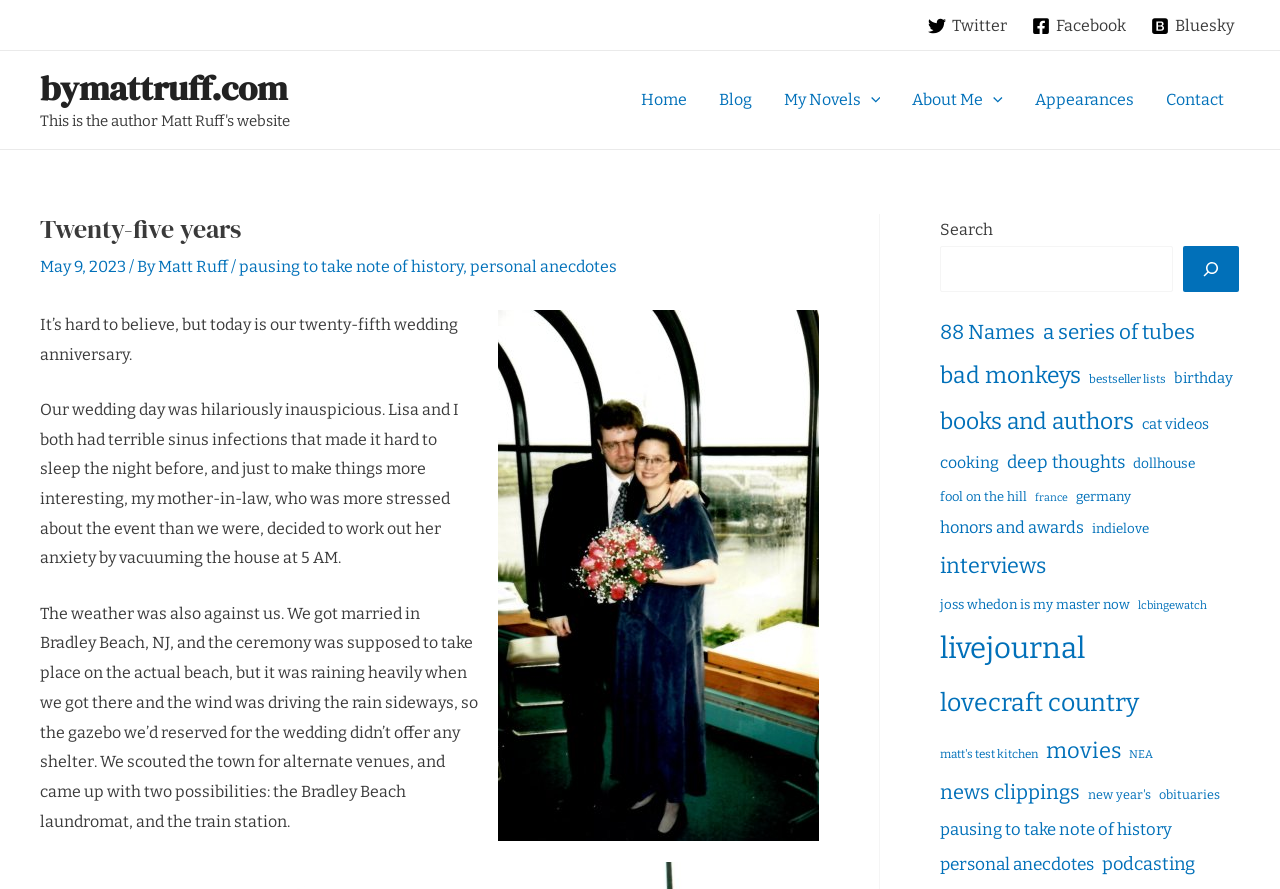Please identify the coordinates of the bounding box that should be clicked to fulfill this instruction: "Search for something".

[0.734, 0.276, 0.916, 0.328]